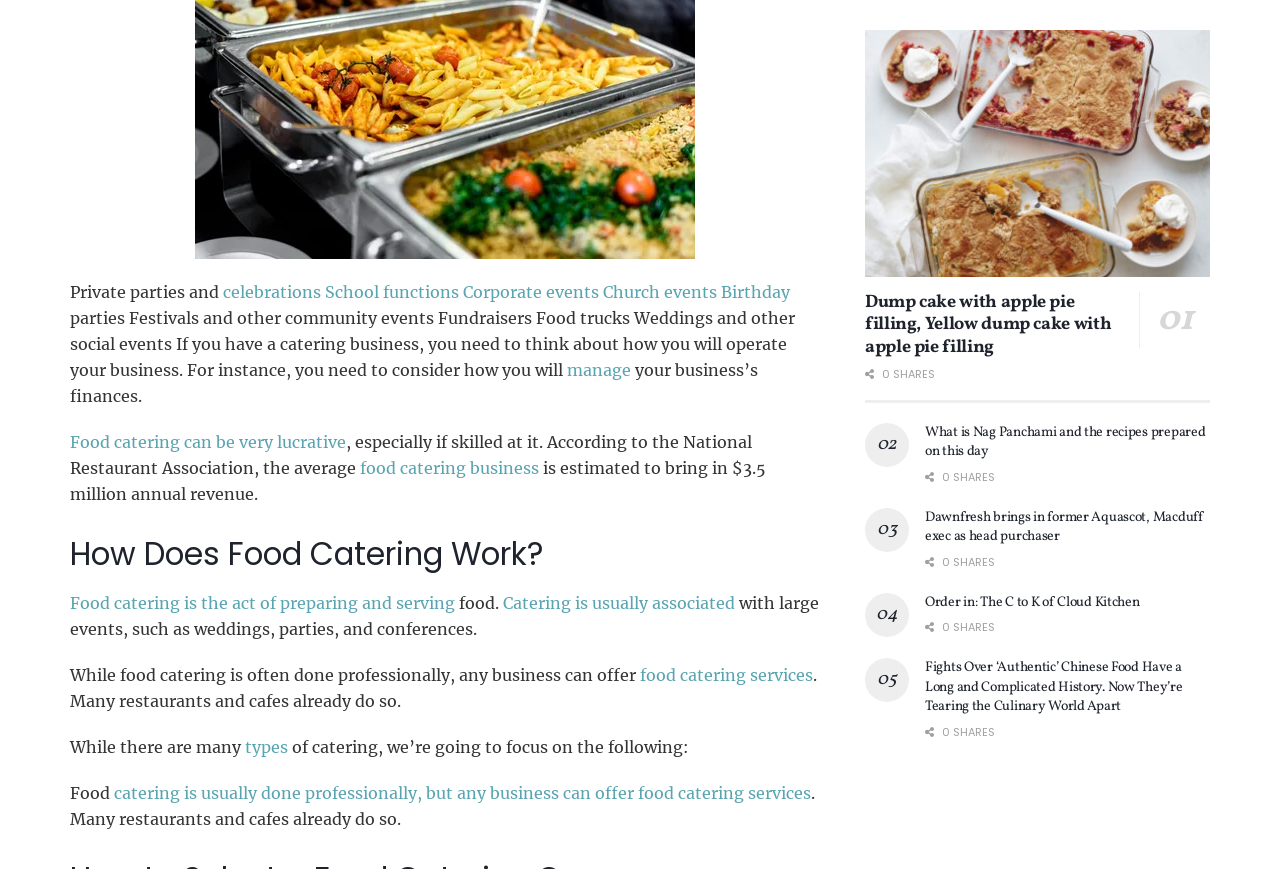Please identify the bounding box coordinates of the region to click in order to complete the task: "Search for something". The coordinates must be four float numbers between 0 and 1, specified as [left, top, right, bottom].

None